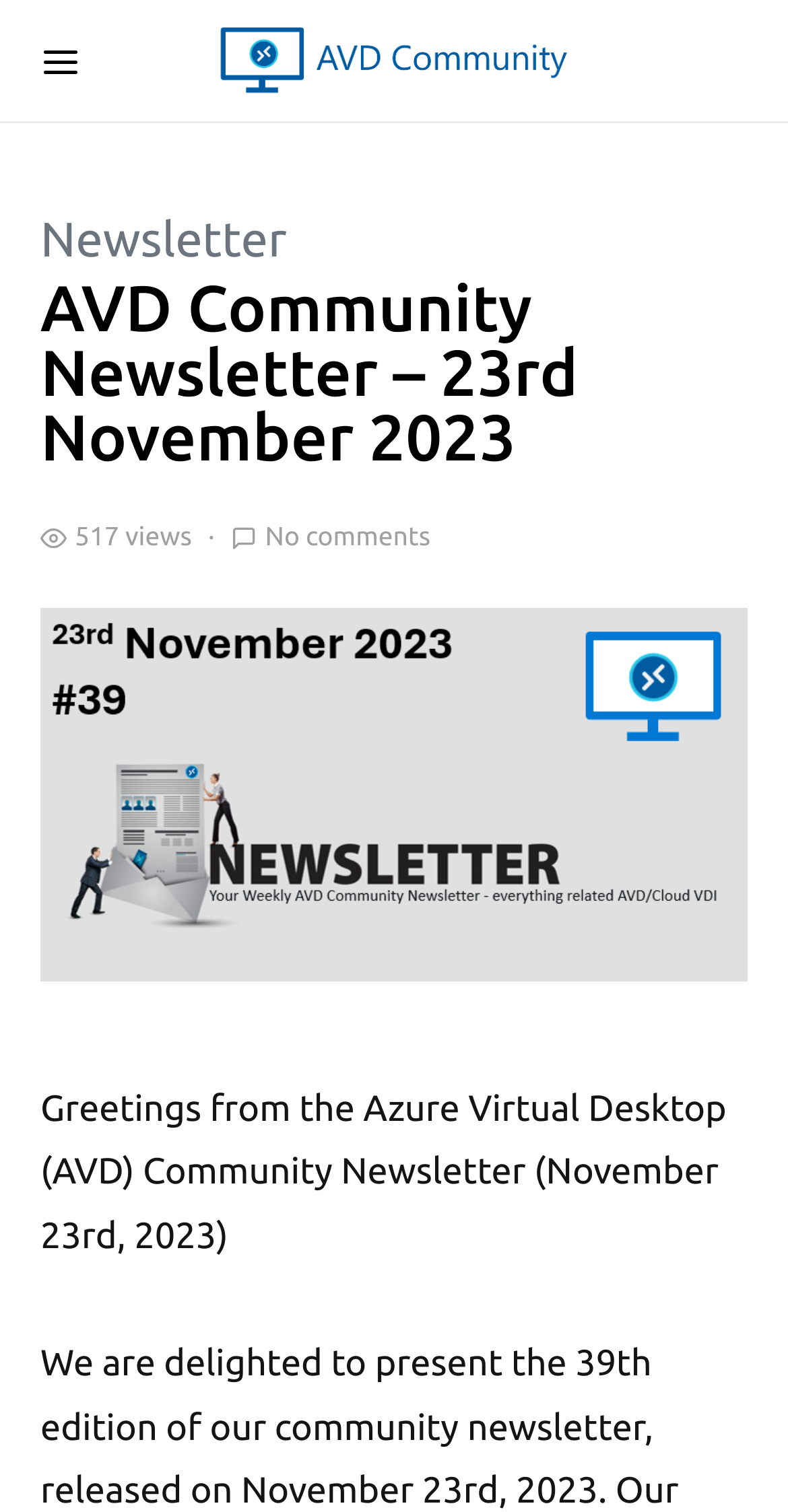Please provide a comprehensive answer to the question below using the information from the image: What is the greeting message of this newsletter?

I found the answer by looking at the StaticText element with the text 'Greetings from the Azure Virtual Desktop (AVD) Community Newsletter (November 23rd, 2023)' which is located at the bottom of the page, indicating the greeting message of this newsletter.